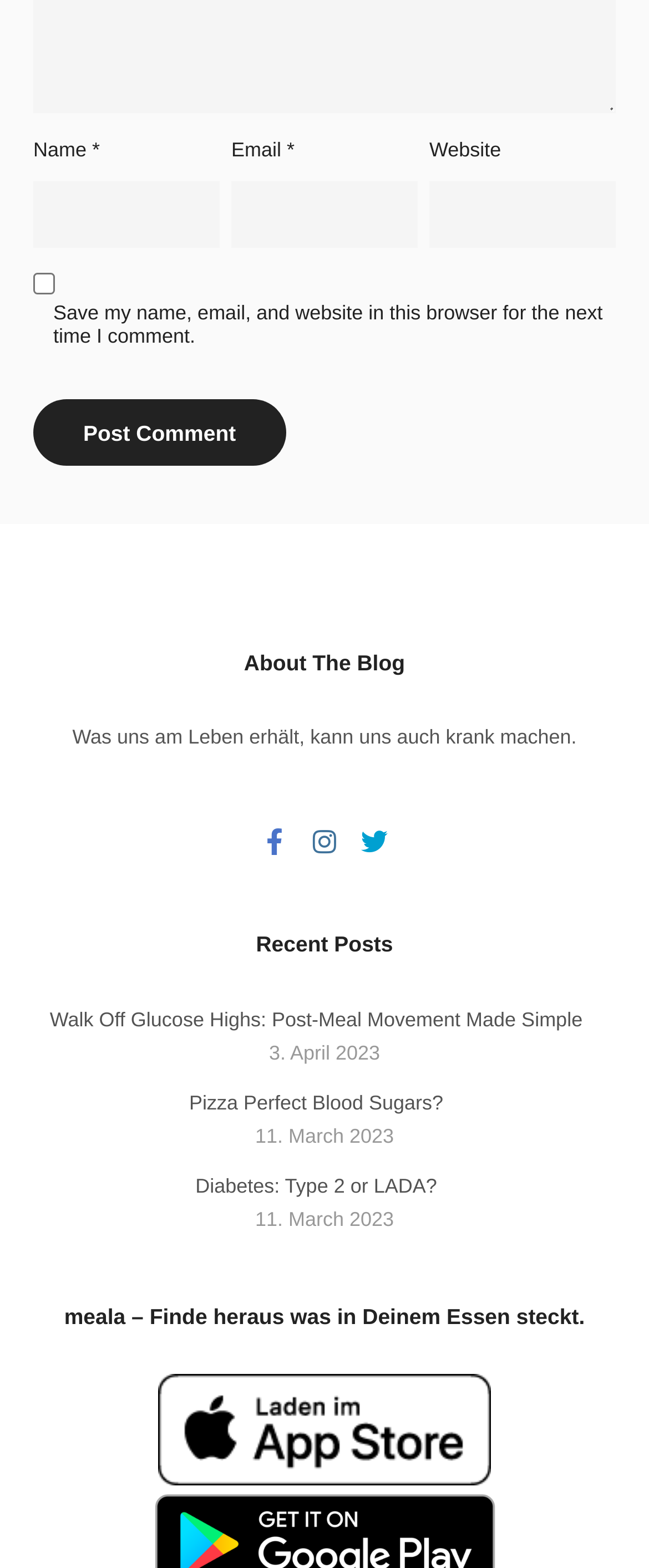Find the bounding box coordinates for the area that should be clicked to accomplish the instruction: "Read the recent post Walk Off Glucose Highs: Post-Meal Movement Made Simple".

[0.077, 0.622, 0.898, 0.637]